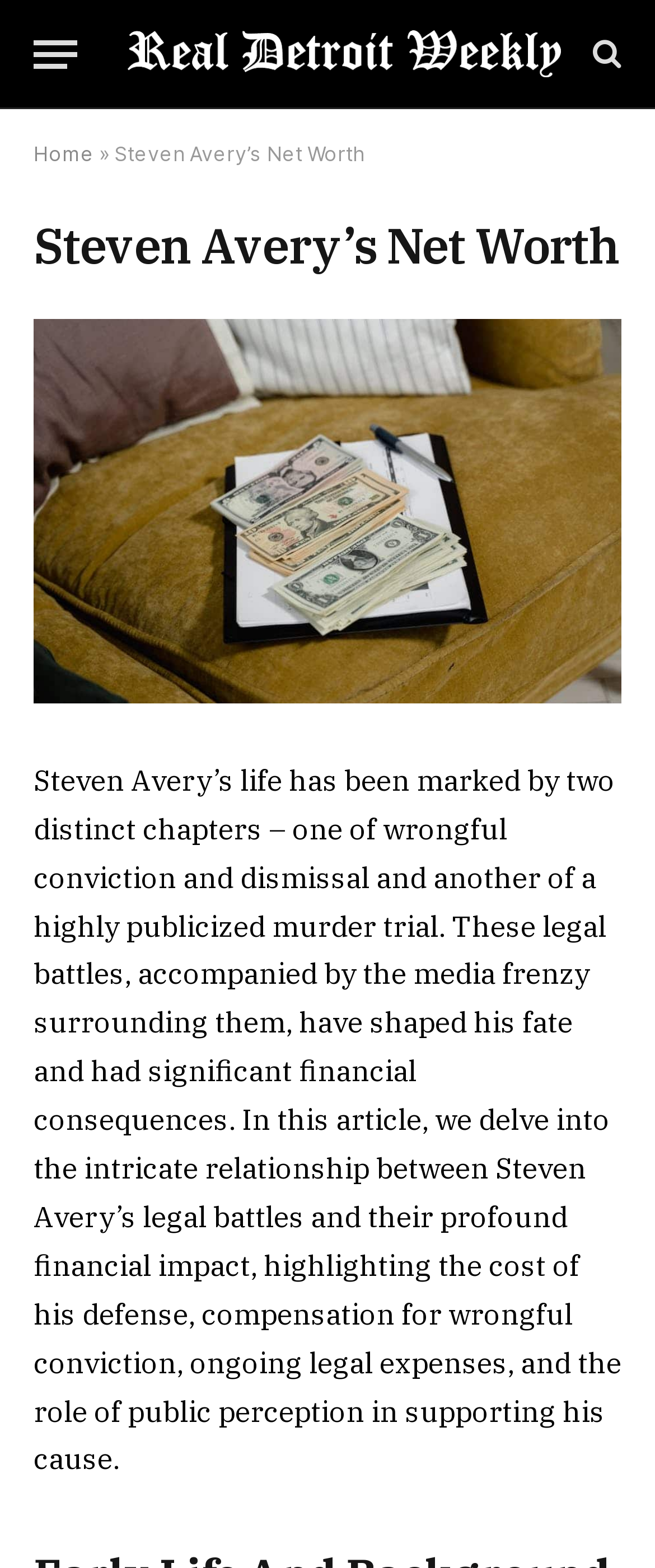What is the main topic of the article?
Based on the screenshot, answer the question with a single word or phrase.

Steven Avery's Net Worth